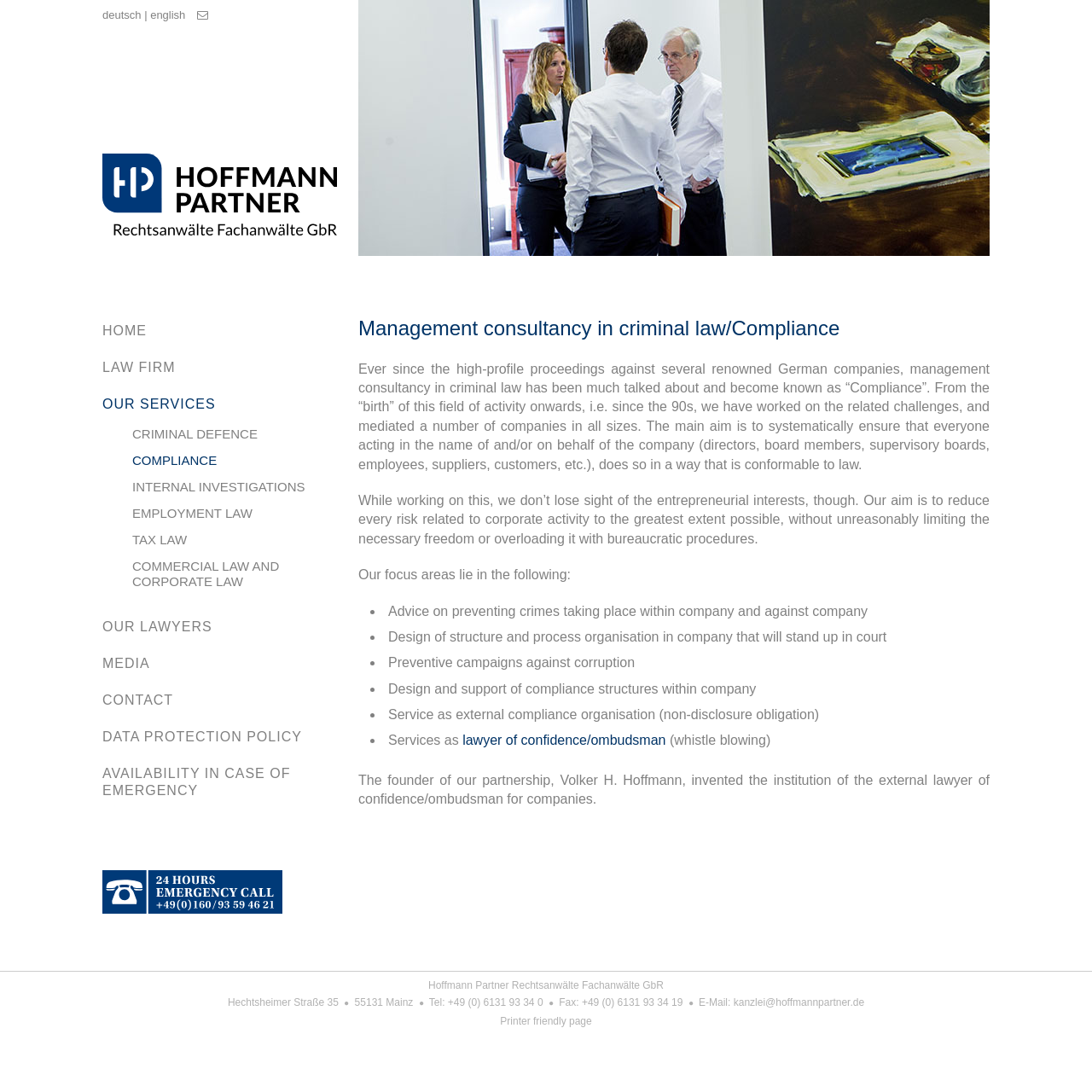Please locate the bounding box coordinates of the region I need to click to follow this instruction: "Switch to English".

[0.138, 0.008, 0.17, 0.02]